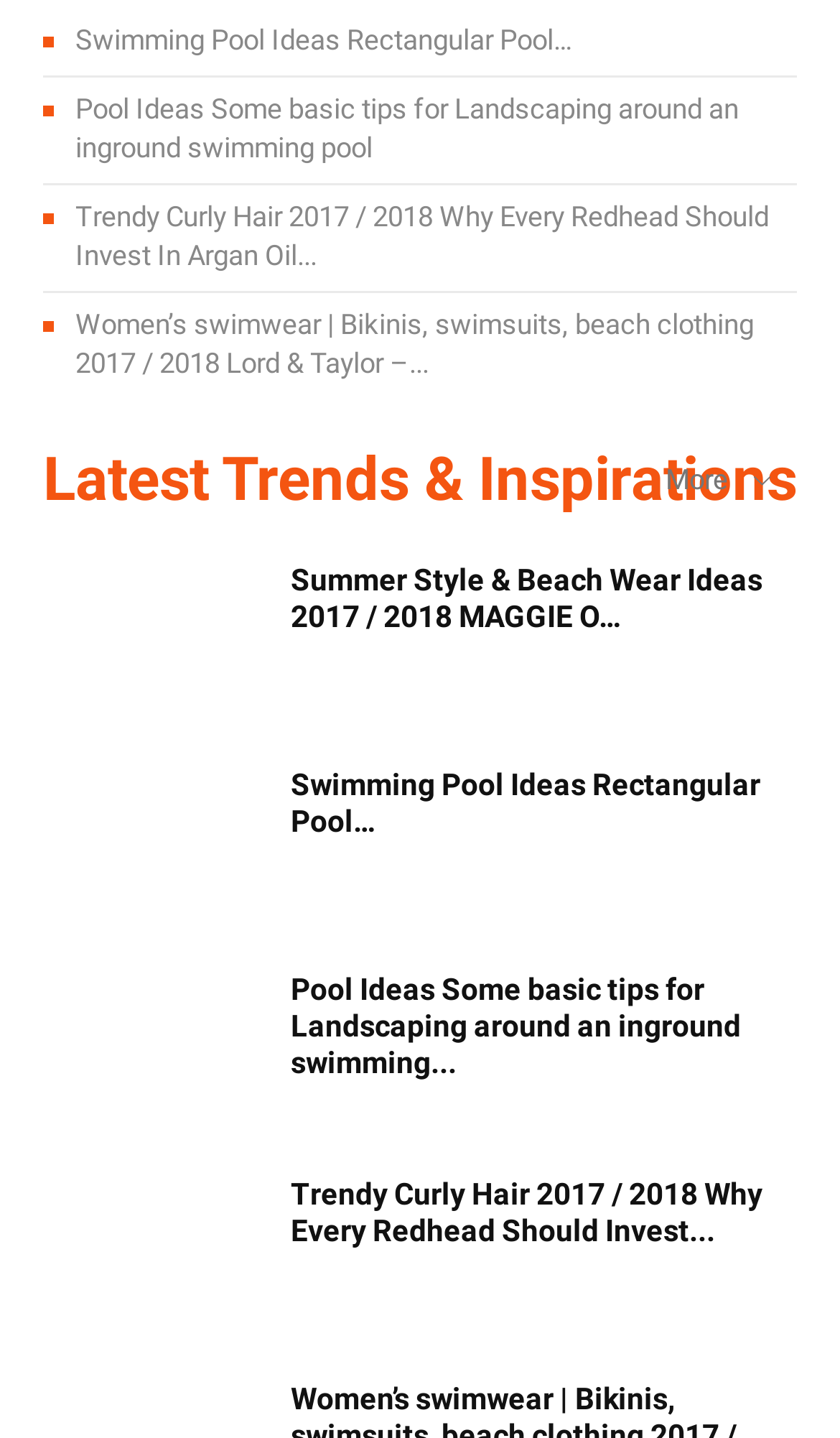Determine the bounding box coordinates of the clickable region to carry out the instruction: "View Pool Ideas for Landscaping around an inground swimming pool".

[0.09, 0.065, 0.879, 0.114]